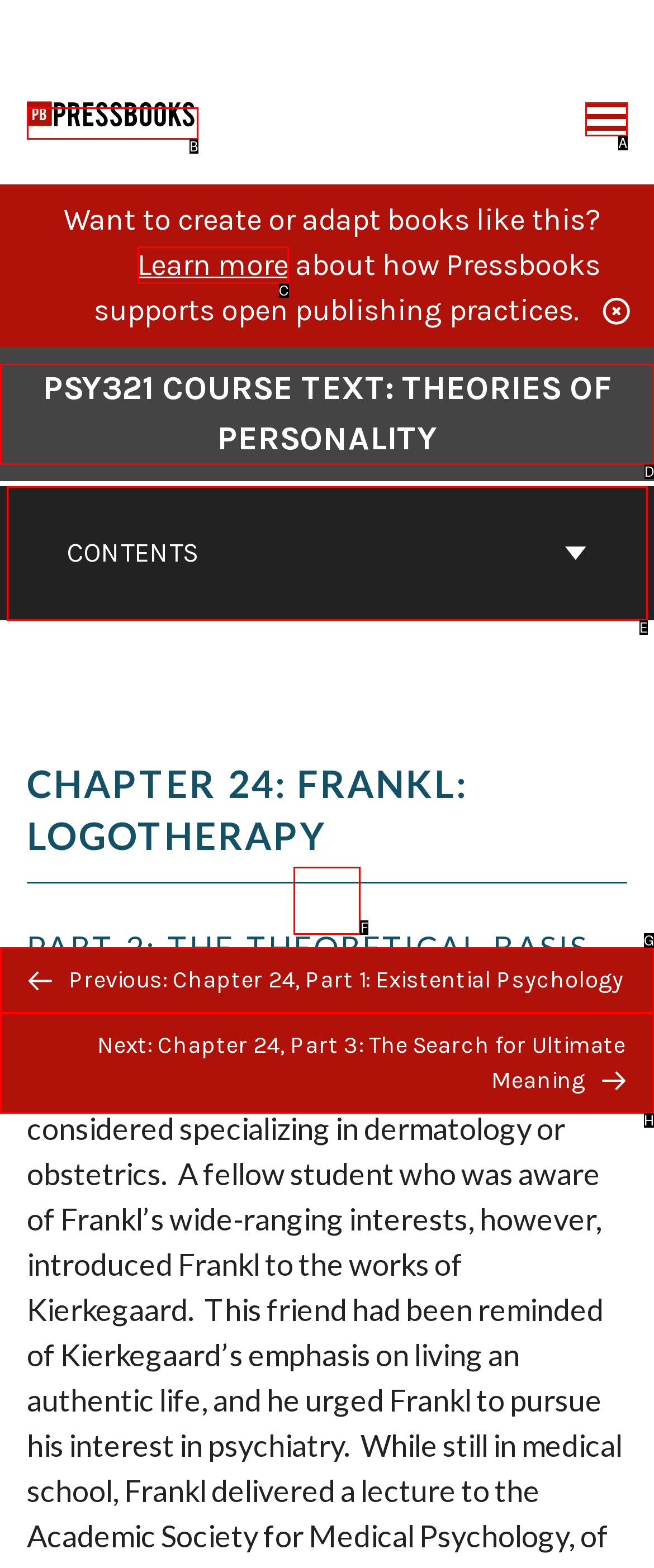Identify the correct option to click in order to accomplish the task: Go back to top Provide your answer with the letter of the selected choice.

F